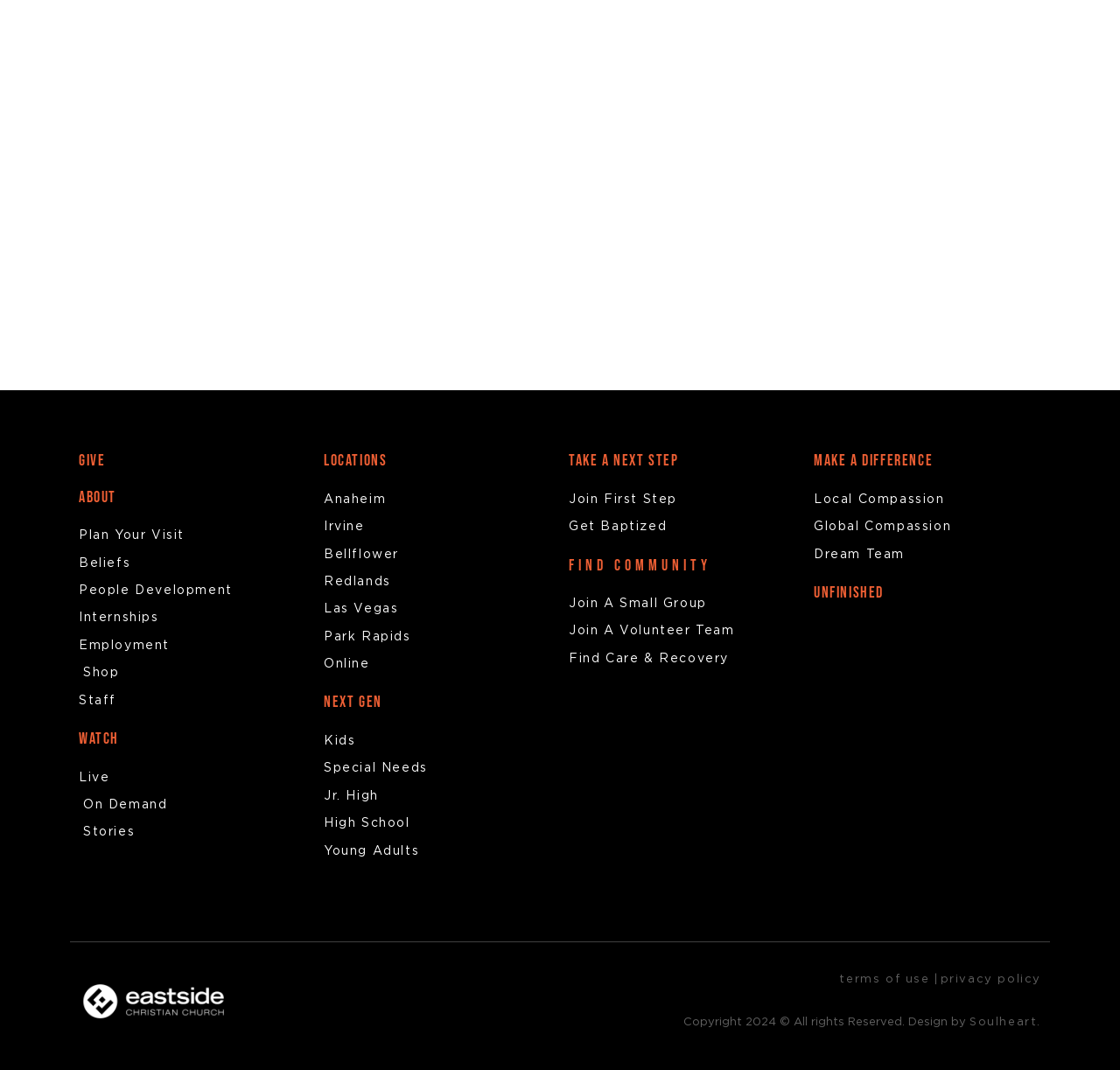Determine the bounding box coordinates of the region I should click to achieve the following instruction: "Visit the ABOUT page". Ensure the bounding box coordinates are four float numbers between 0 and 1, i.e., [left, top, right, bottom].

[0.07, 0.456, 0.104, 0.473]